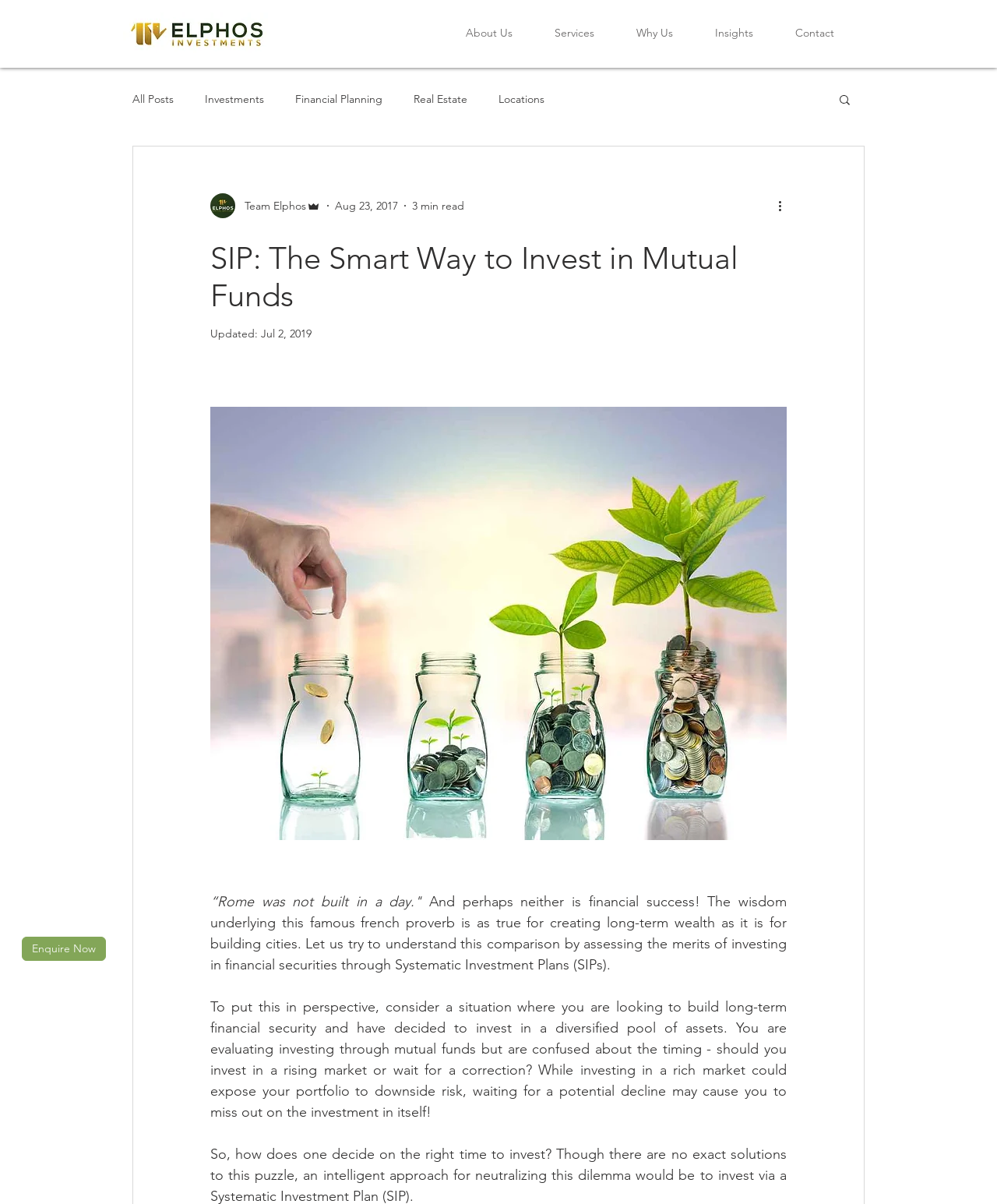Please answer the following question using a single word or phrase: 
What is the topic of the blog post?

SIP